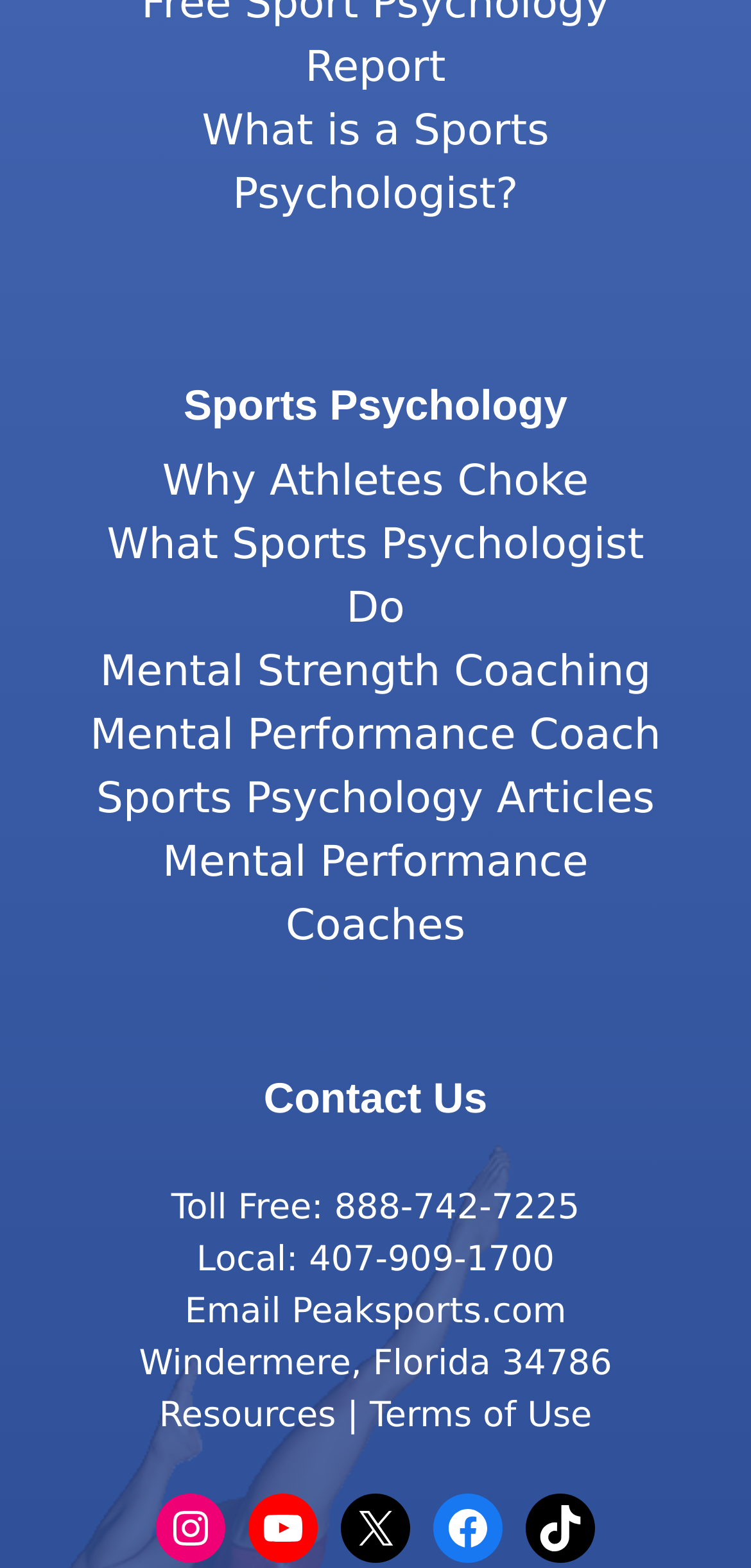Please mark the bounding box coordinates of the area that should be clicked to carry out the instruction: "Contact Peaksports via email".

[0.246, 0.824, 0.641, 0.849]